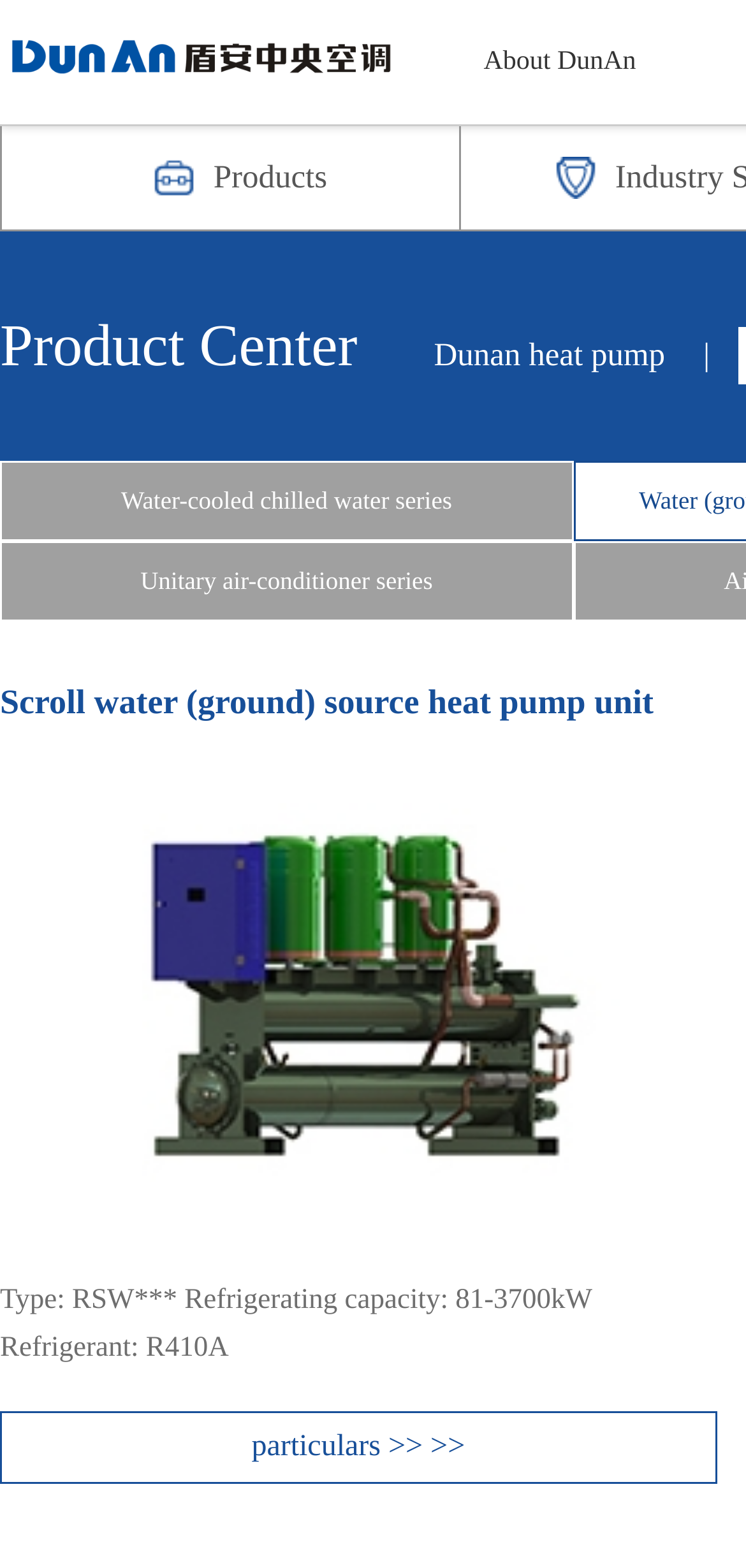Please answer the following question as detailed as possible based on the image: 
What is the refrigerant used in the heat pump unit?

The text below the image of the heat pump unit mentions 'Refrigerant: R410A', so the refrigerant used in the heat pump unit is R410A.